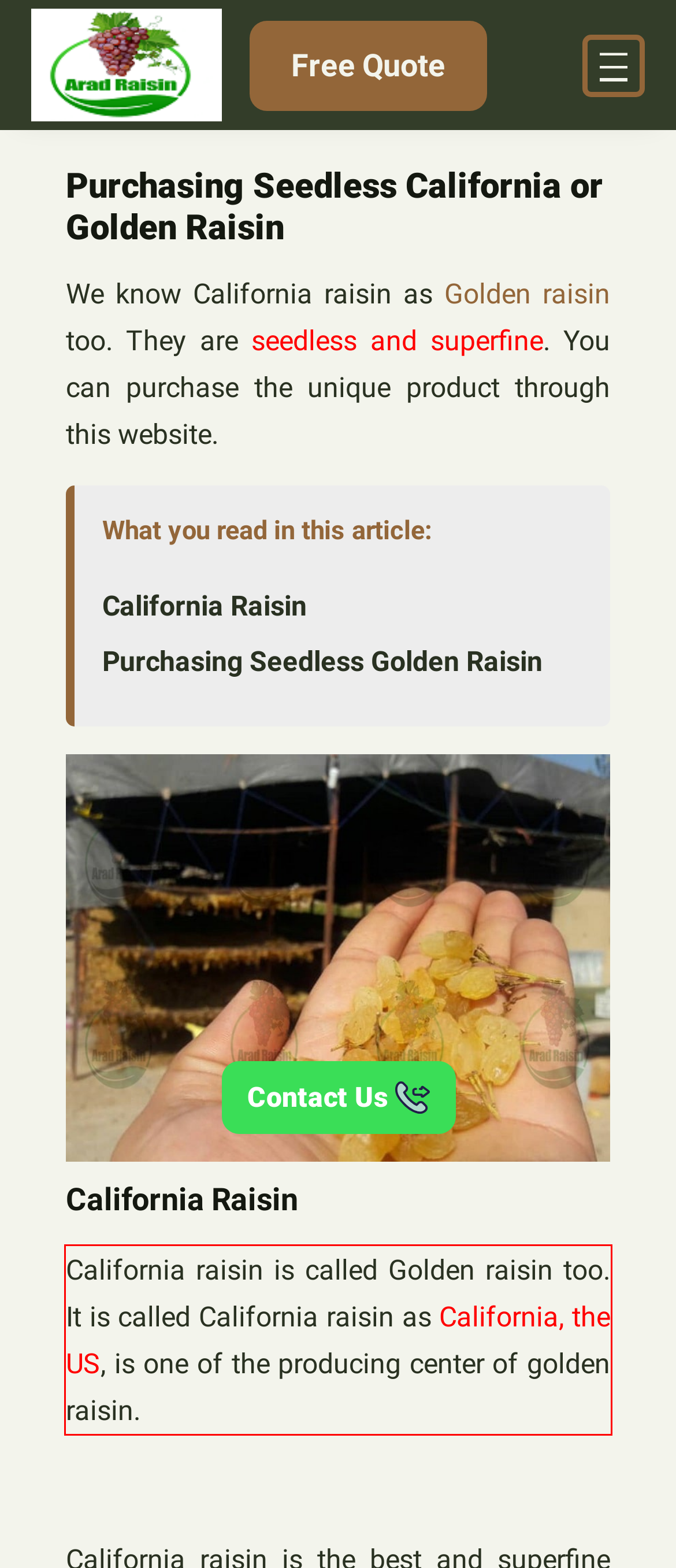Review the webpage screenshot provided, and perform OCR to extract the text from the red bounding box.

California raisin is called Golden raisin too. It is called California raisin as California, the US, is one of the producing center of golden raisin.